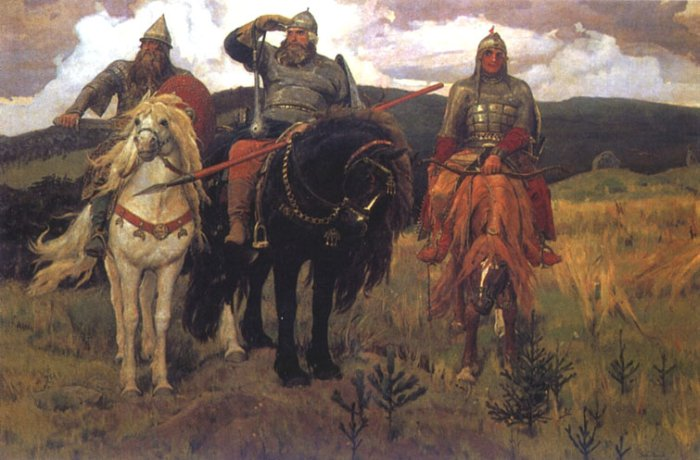Reply to the question with a brief word or phrase: What is the color of one of the noble steeds?

White